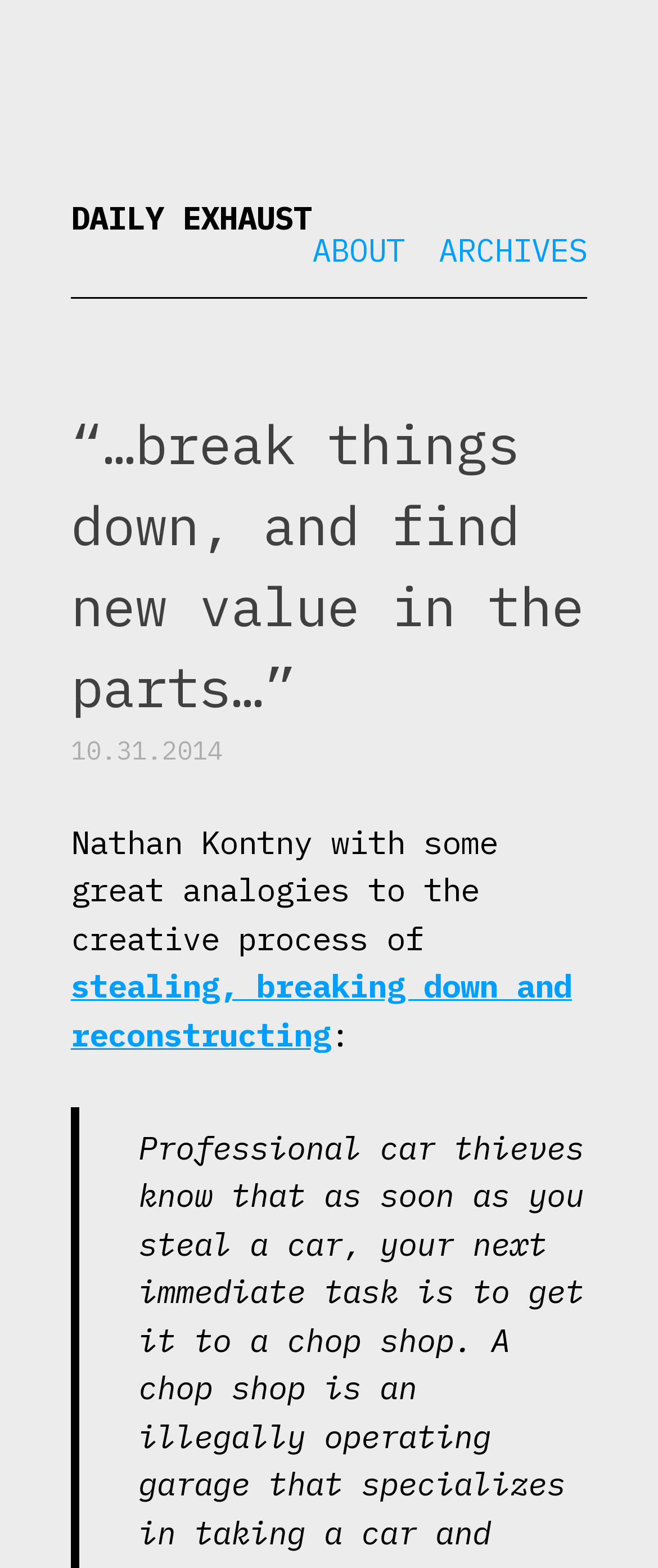Bounding box coordinates are specified in the format (top-left x, top-left y, bottom-right x, bottom-right y). All values are floating point numbers bounded between 0 and 1. Please provide the bounding box coordinate of the region this sentence describes: Archives

[0.667, 0.146, 0.892, 0.172]